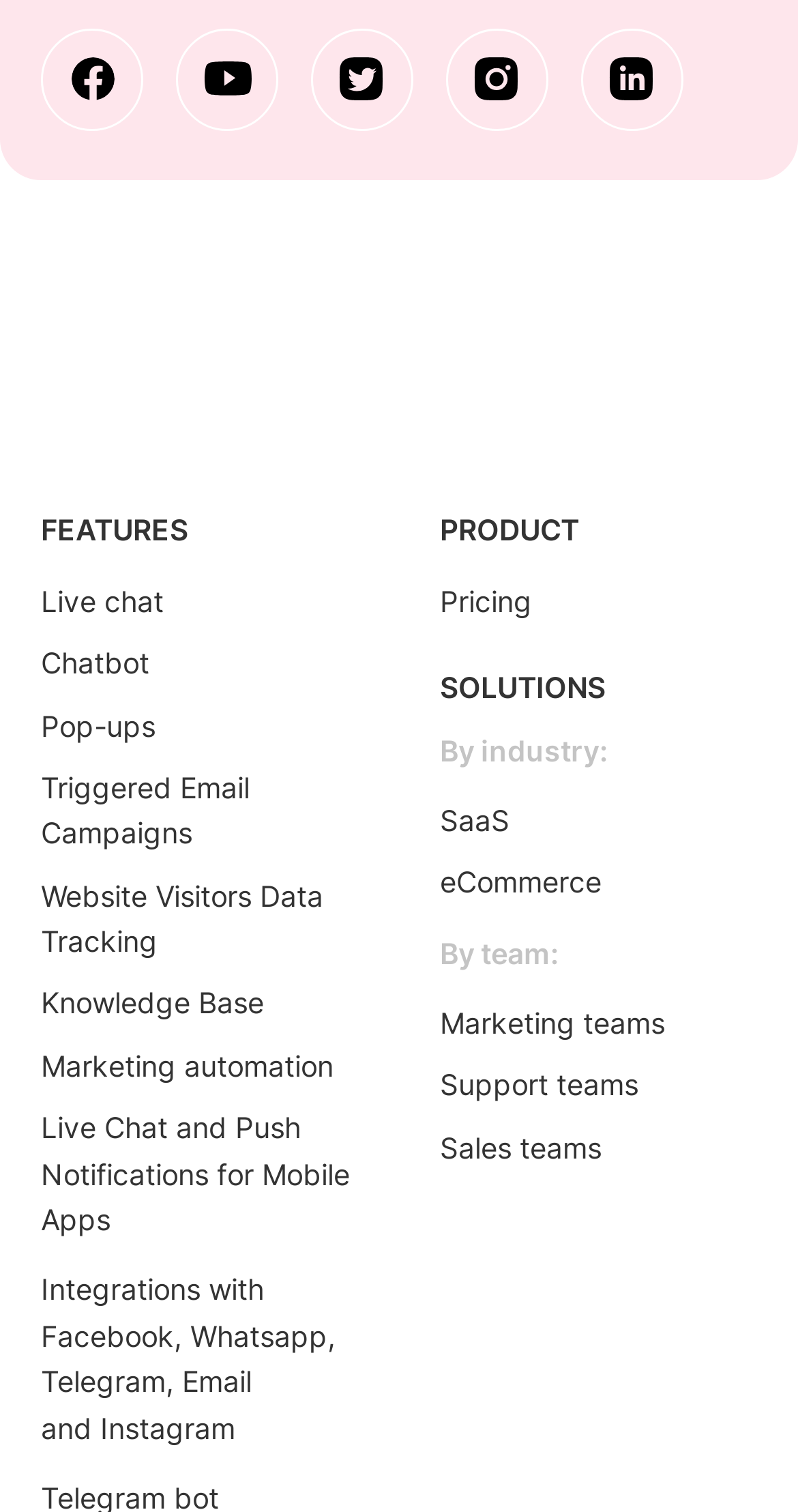Please analyze the image and provide a thorough answer to the question:
What social media platforms are listed at the top?

I determined the answer by looking at the top section of the webpage, where I found a series of links and images representing different social media platforms. The links are labeled as 'facebook', 'youtube', 'twitter', 'instagram', and 'linkedin', and each has a corresponding image.